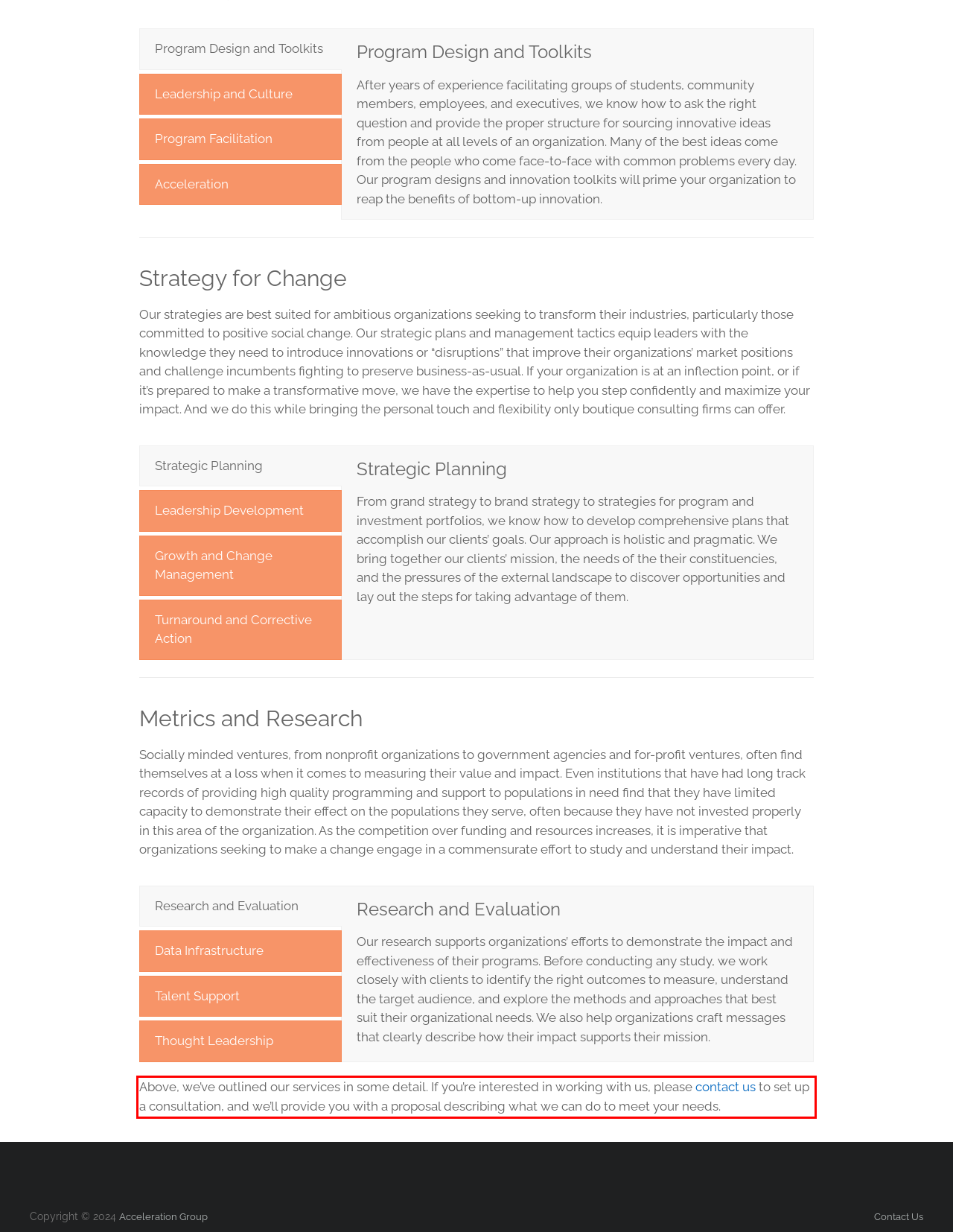Given a webpage screenshot, locate the red bounding box and extract the text content found inside it.

Above, we’ve outlined our services in some detail. If you’re interested in working with us, please contact us to set up a consultation, and we’ll provide you with a proposal describing what we can do to meet your needs.